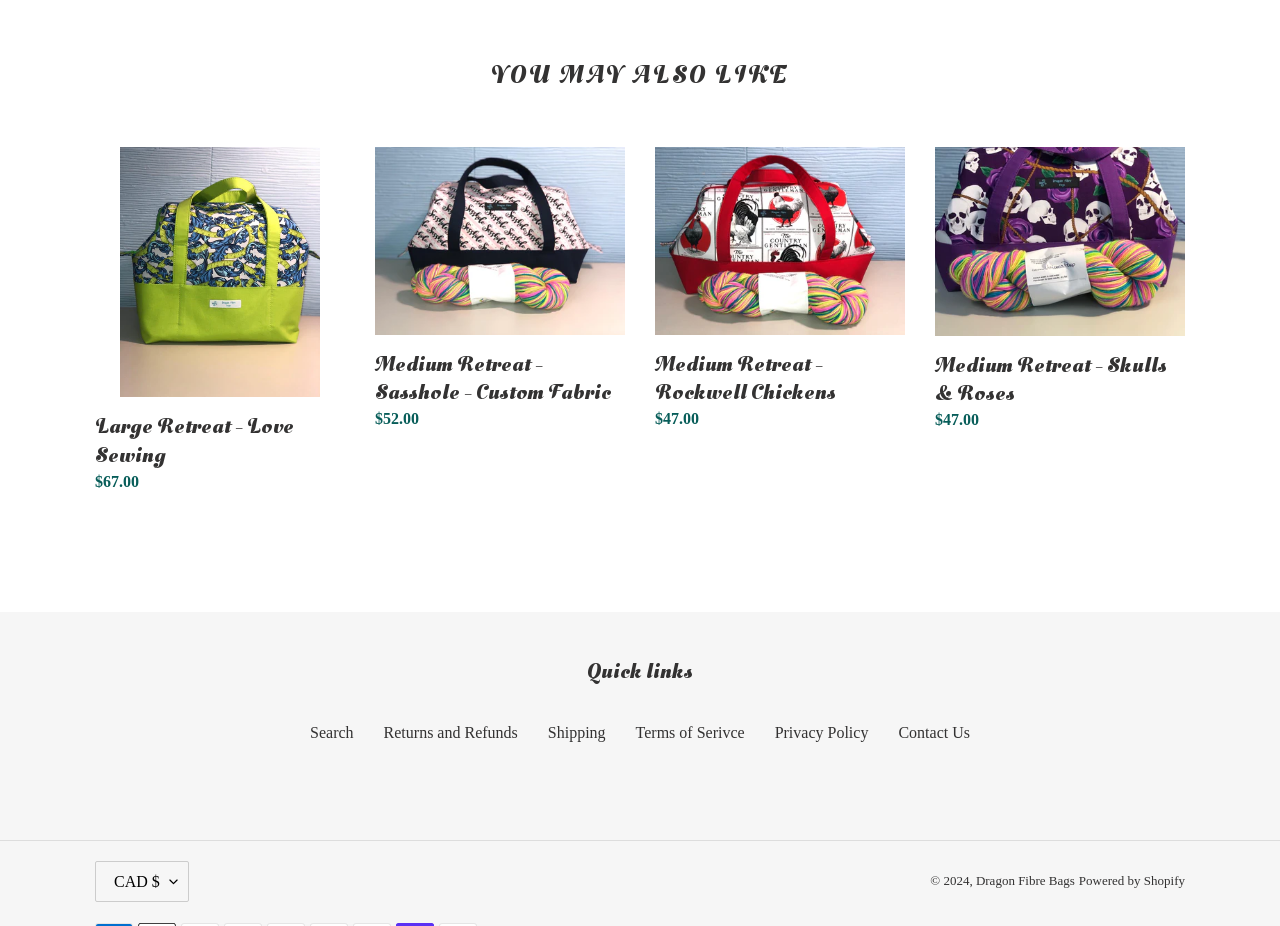Please find the bounding box coordinates of the element that you should click to achieve the following instruction: "Click on 'Large Retreat - Love Sewing'". The coordinates should be presented as four float numbers between 0 and 1: [left, top, right, bottom].

[0.074, 0.159, 0.27, 0.542]